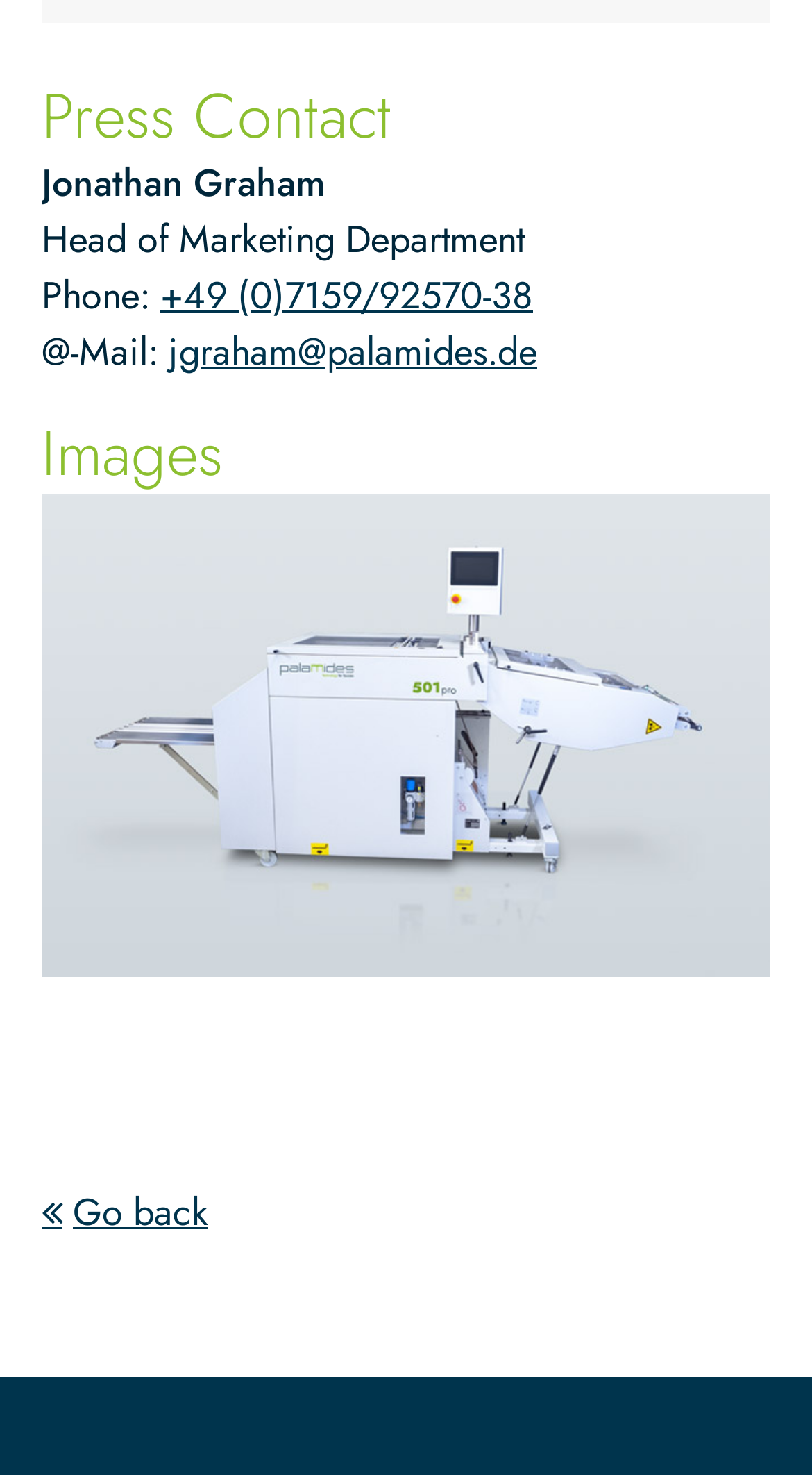Can you give a detailed response to the following question using the information from the image? What is the name of the image on the webpage?

The answer can be found by looking at the image element with the text 'palamides gamma 501' which is located inside the figure element under the 'Images' heading.